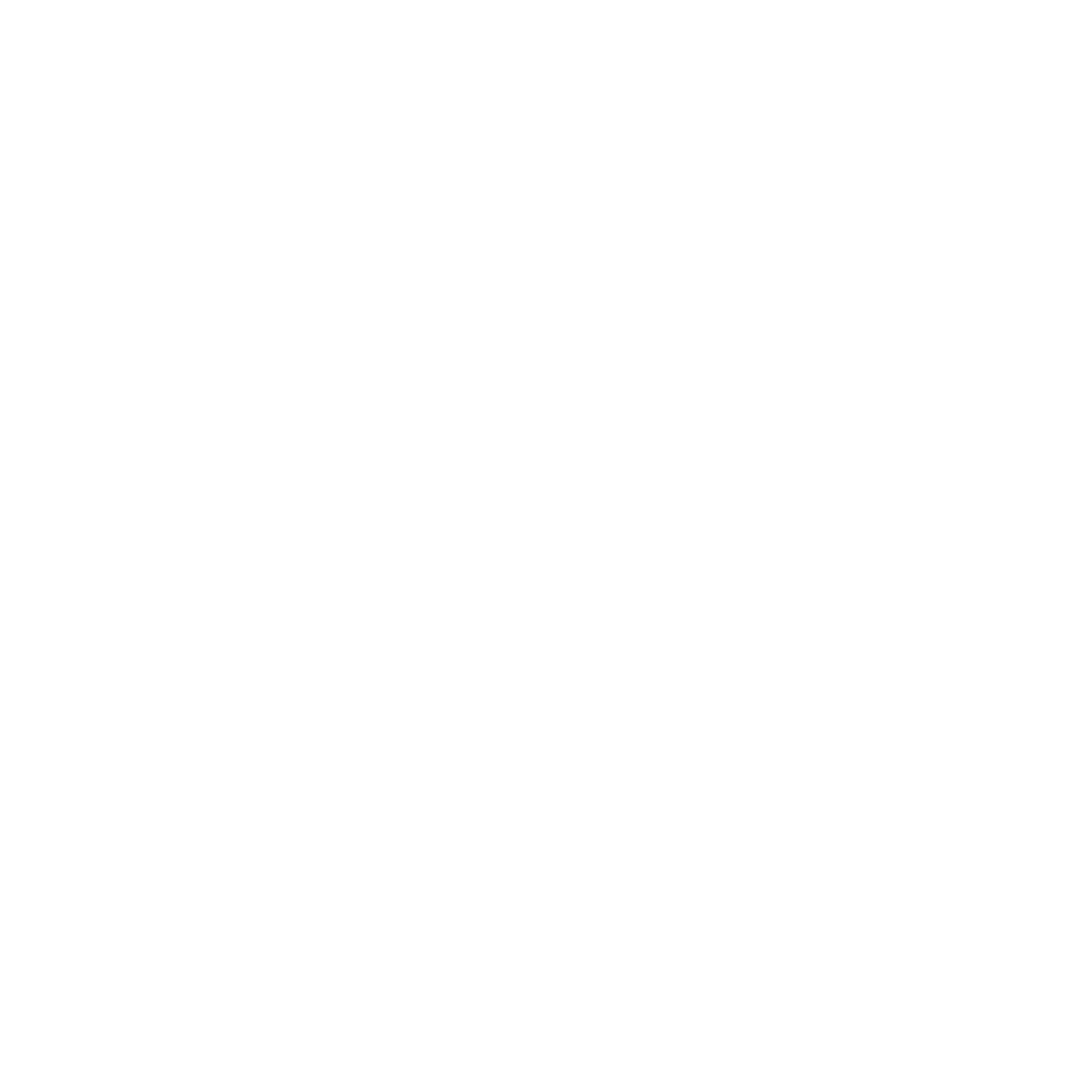Observe the highlighted image and answer the following: What is the shape within the coffee cup's steam?

Heart shape